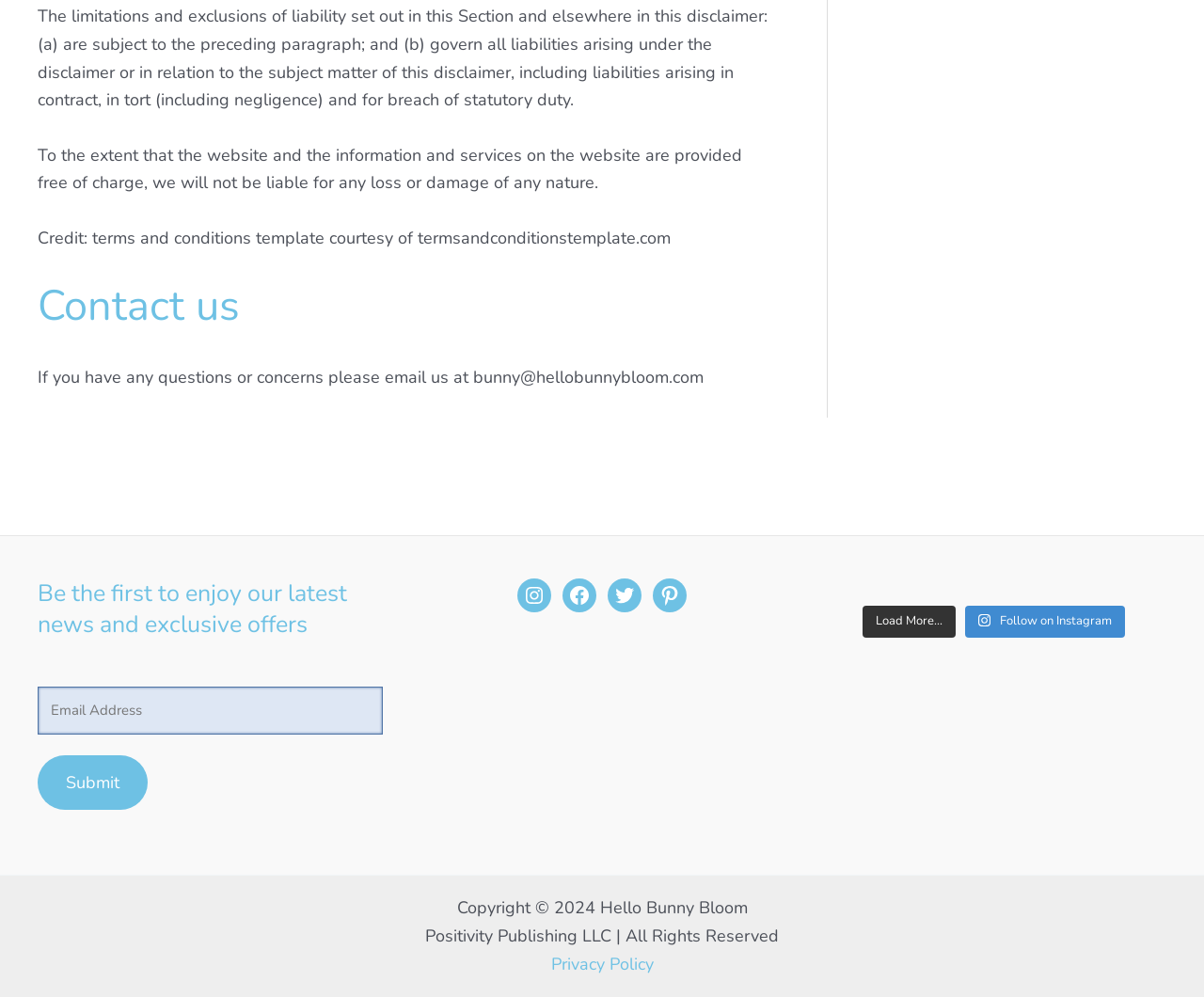Identify the bounding box coordinates for the UI element described by the following text: "name="comment" placeholder="Leave Your Comment"". Provide the coordinates as four float numbers between 0 and 1, in the format [left, top, right, bottom].

None